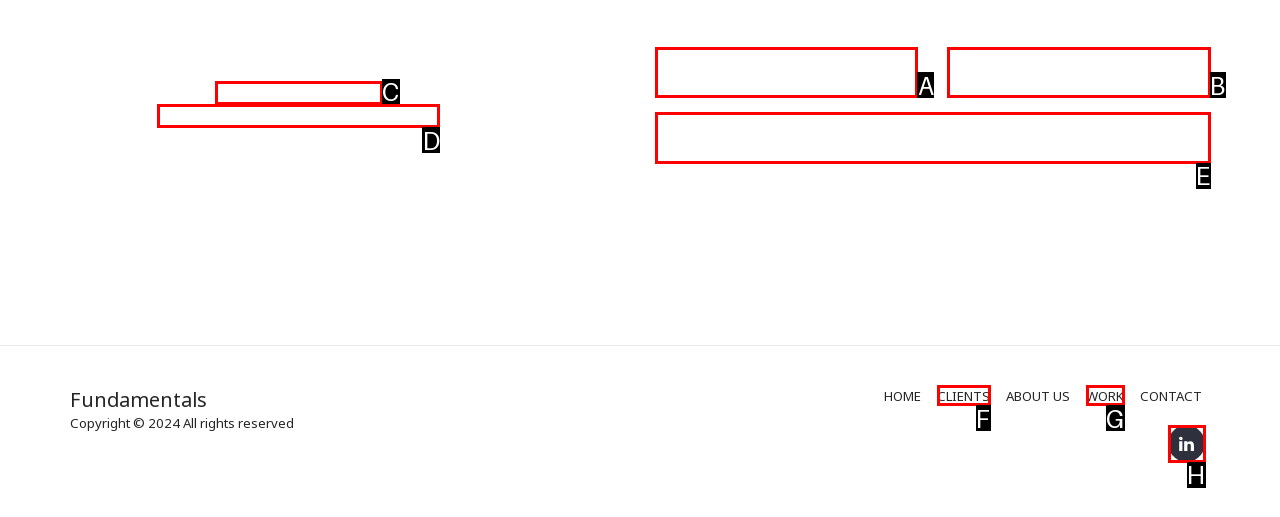Point out the HTML element that matches the following description: Clients
Answer with the letter from the provided choices.

F